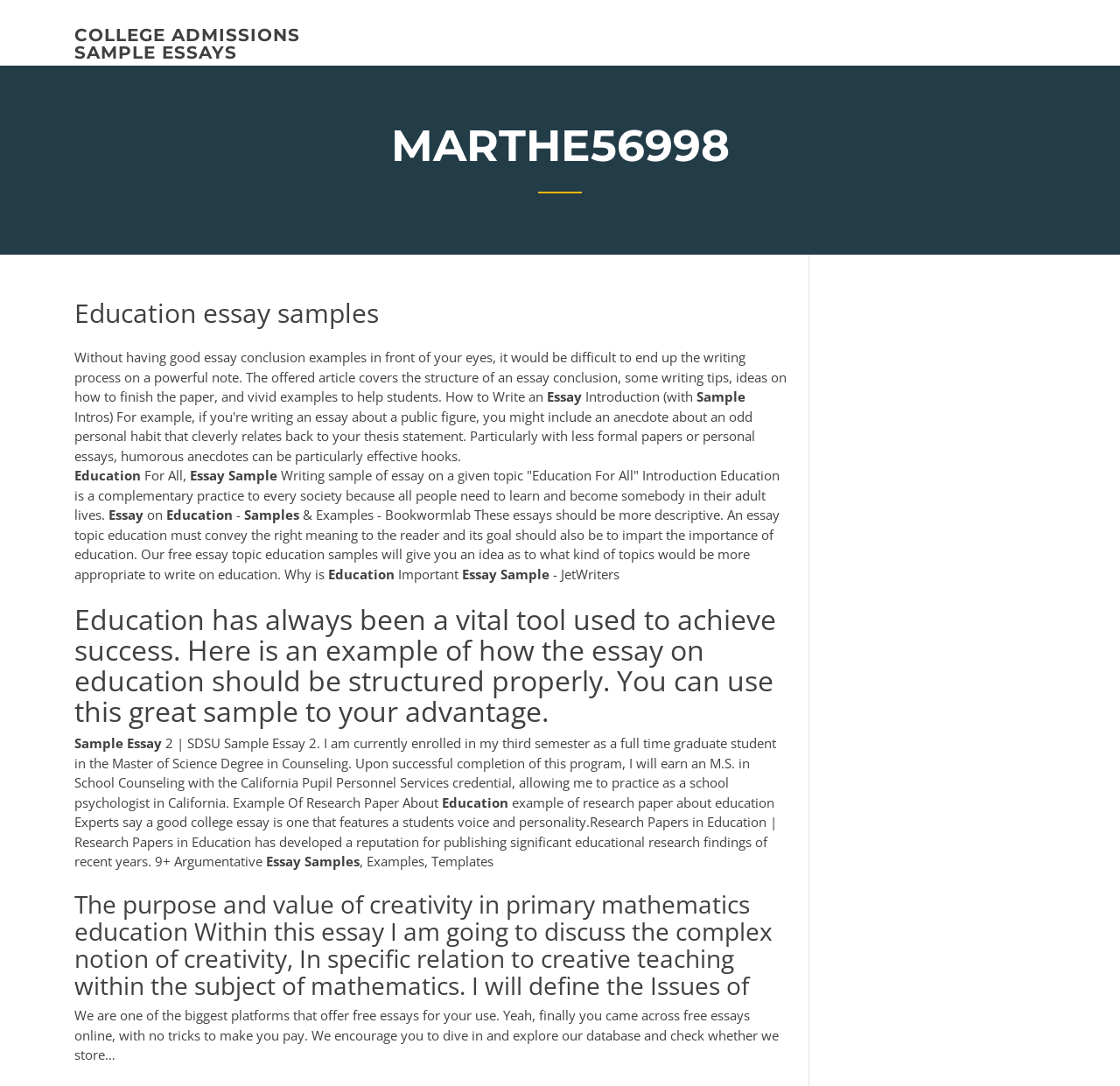Refer to the image and provide a thorough answer to this question:
What is the structure of an essay conclusion discussed in the webpage?

The static text element with the content 'Without having good essay conclusion examples in front of your eyes, it would be difficult to end up the writing process on a powerful note. The offered article covers the structure of an essay conclusion, some writing tips, ideas on how to finish the paper, and vivid examples to help students.' mentions that the structure of an essay conclusion is discussed, but the webpage does not provide specific details about the structure.